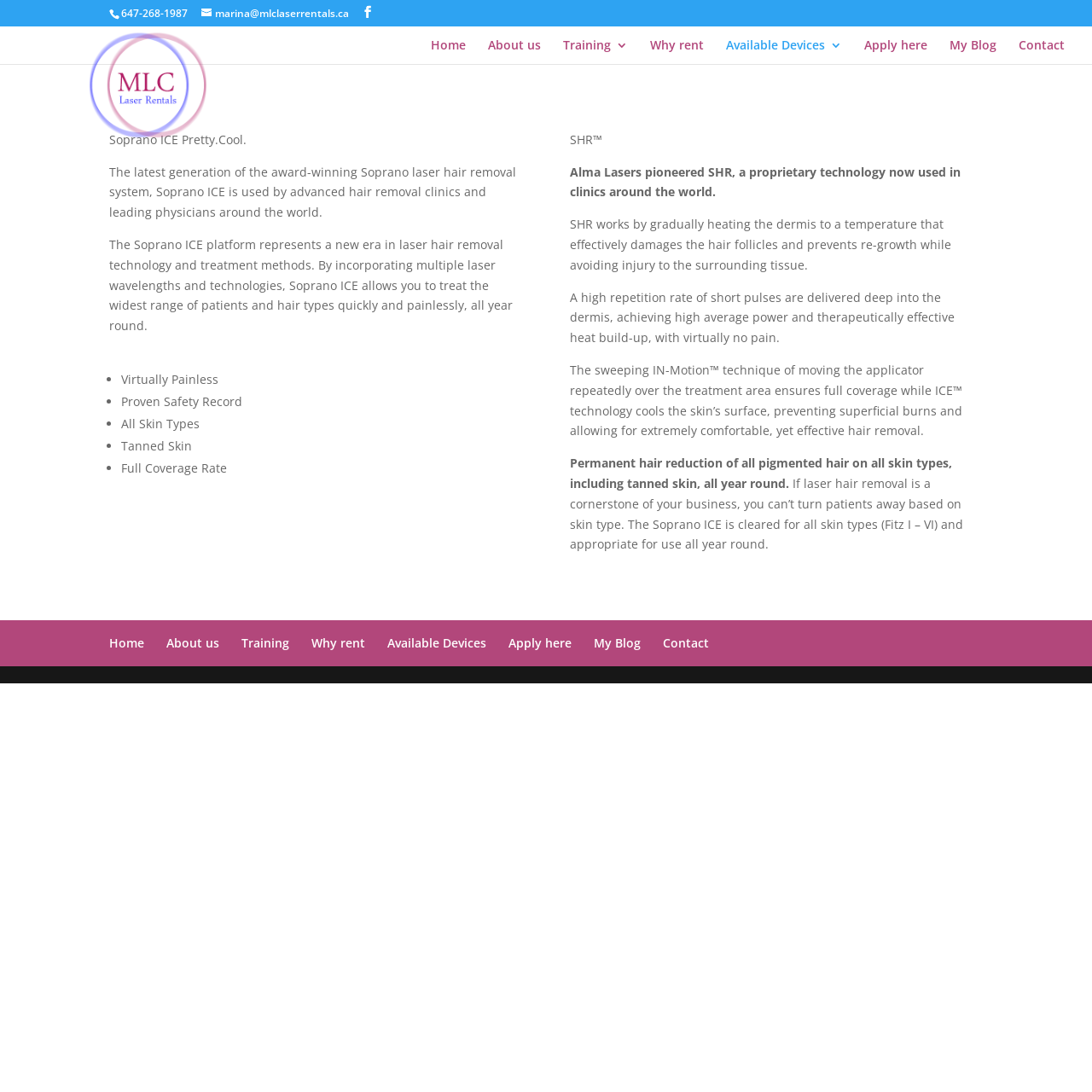What is the purpose of the SHR technology?
Utilize the image to construct a detailed and well-explained answer.

I found the purpose of the SHR technology by reading the StaticText elements that describe the SHR technology, which state that it achieves permanent hair reduction of all pigmented hair on all skin types.